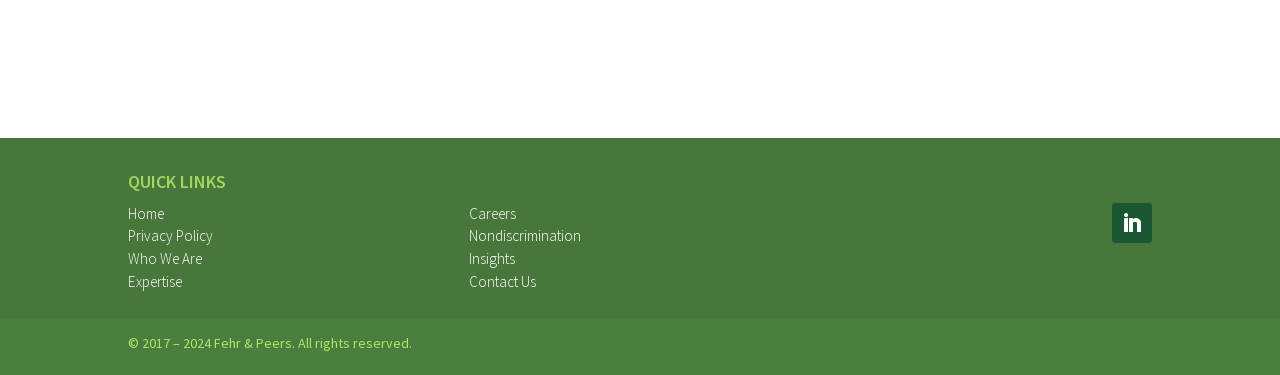How many links are there under 'QUICK LINKS'?
Give a one-word or short-phrase answer derived from the screenshot.

8